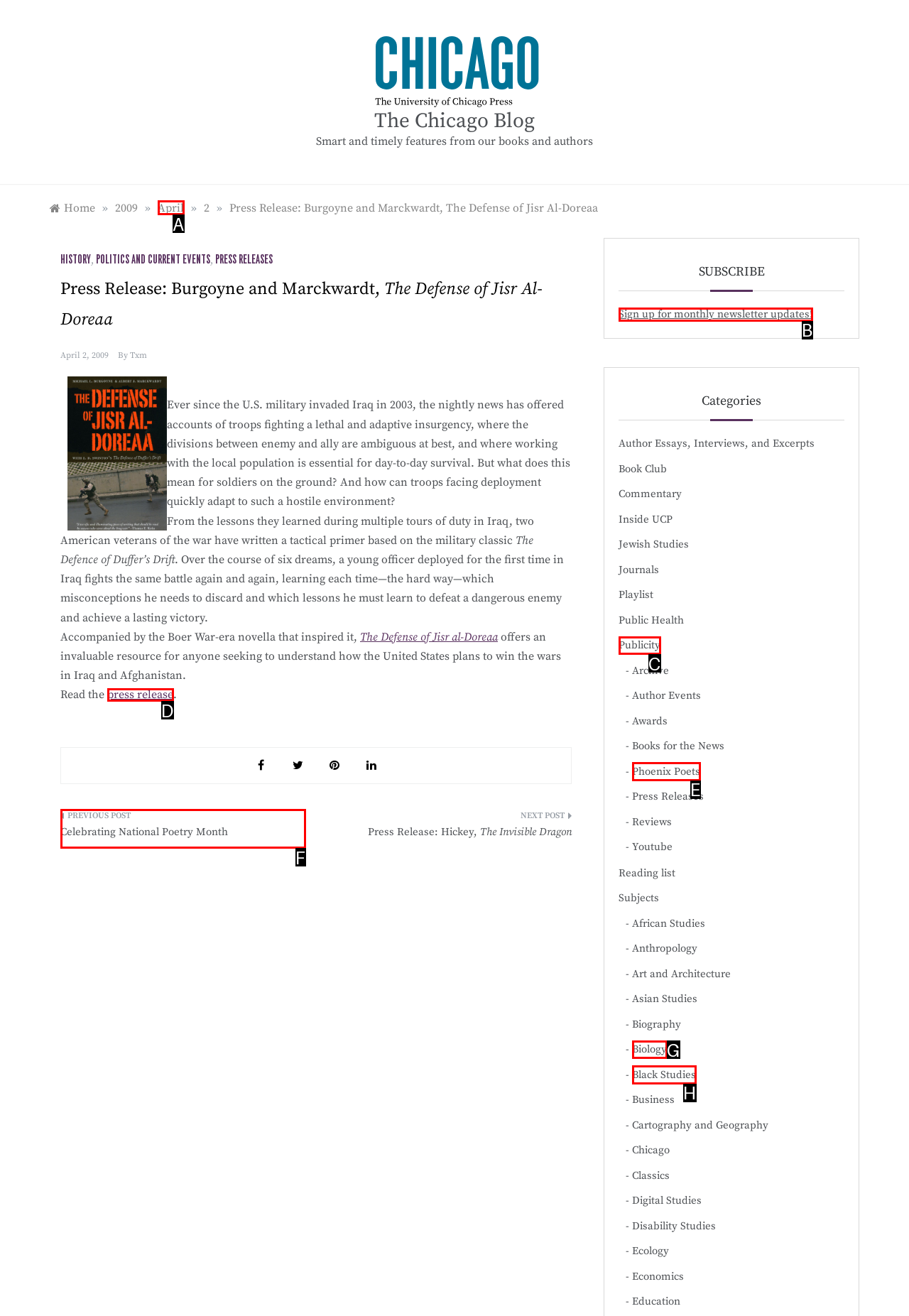Determine the letter of the UI element that you need to click to perform the task: Read the press release.
Provide your answer with the appropriate option's letter.

D